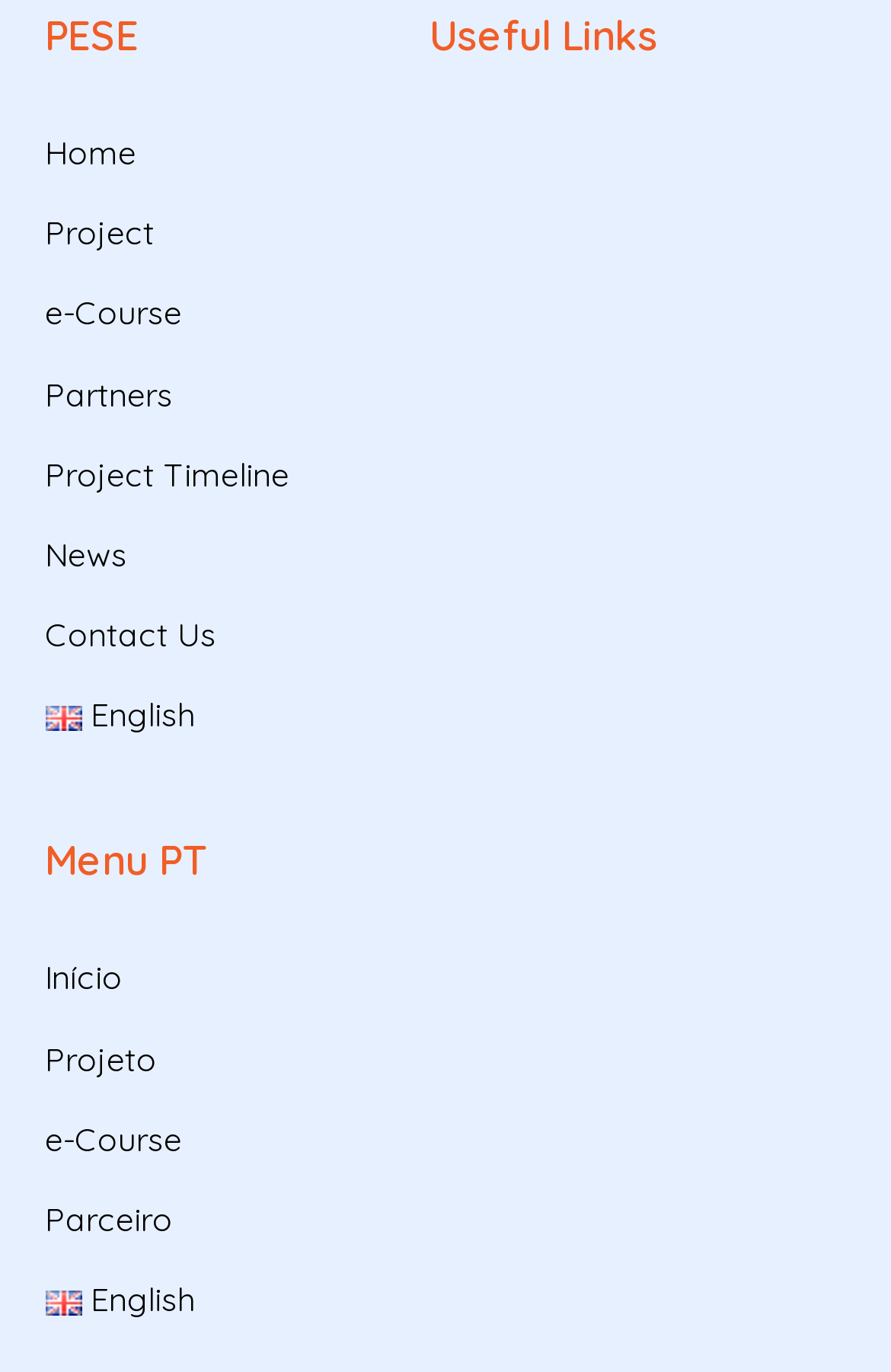How many times does the 'English' image appear on the webpage?
Refer to the image and provide a one-word or short phrase answer.

2